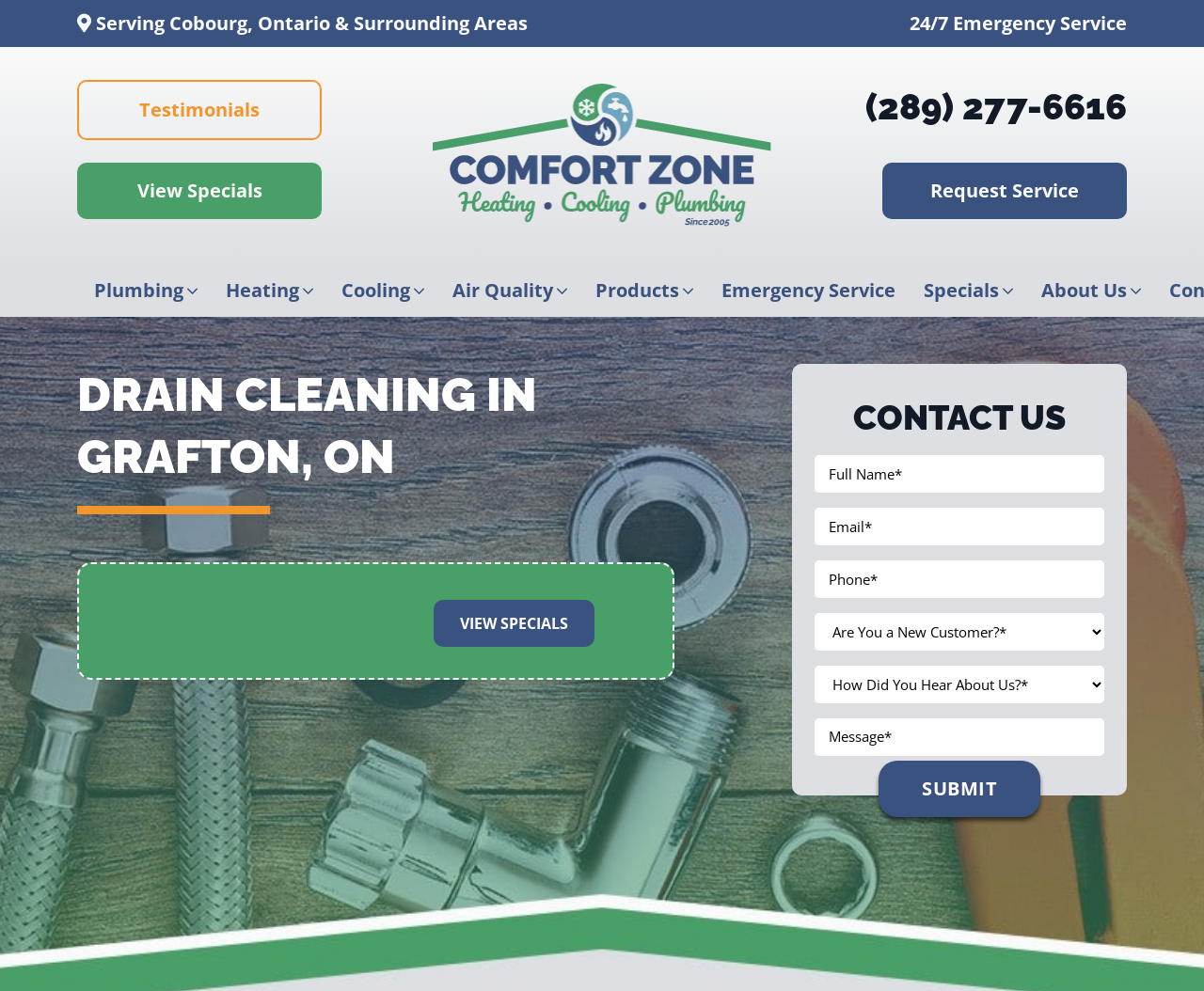Illustrate the webpage's structure and main components comprehensively.

The webpage is about Comfort Zone, a company offering drain cleaning and other services in Grafton, Ontario, and surrounding areas. At the top, there are two static text elements, one stating the company's service area and the other highlighting their 24/7 emergency service. 

Below these texts, there are several links, including "Testimonials", "View Specials", and the company's logo, which is also an image. The logo is positioned in the middle, with the phone number "(289) 277-6616" and a "Request Service" link to its right. 

Further down, there are six links arranged horizontally, providing access to different services: "Plumbing", "Heating", "Cooling", "Air Quality", "Products", and "Emergency Service". 

A prominent heading "DRAIN CLEANING IN GRAFTON, ON" is centered on the page, followed by a "VIEW SPECIALS" link. 

On the right side of the page, there is a contact form with a heading "CONTACT US". The form consists of five input fields: "Full Name", "Email", "Phone", two comboboxes, and a "Message" field. Below the input fields, there is a "Submit" button.